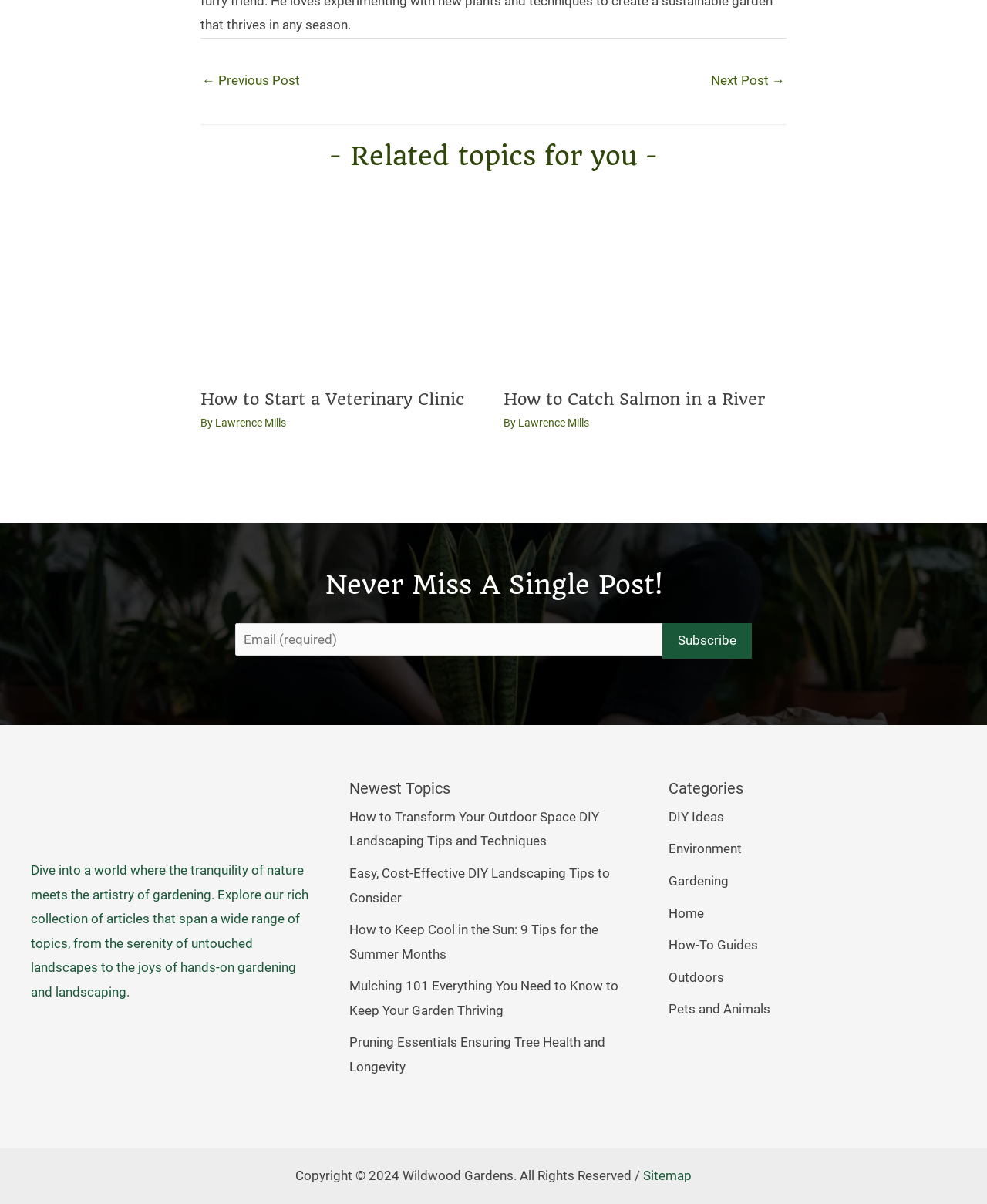Find the bounding box coordinates of the element you need to click on to perform this action: 'View the 'Sitemap''. The coordinates should be represented by four float values between 0 and 1, in the format [left, top, right, bottom].

[0.652, 0.97, 0.701, 0.983]